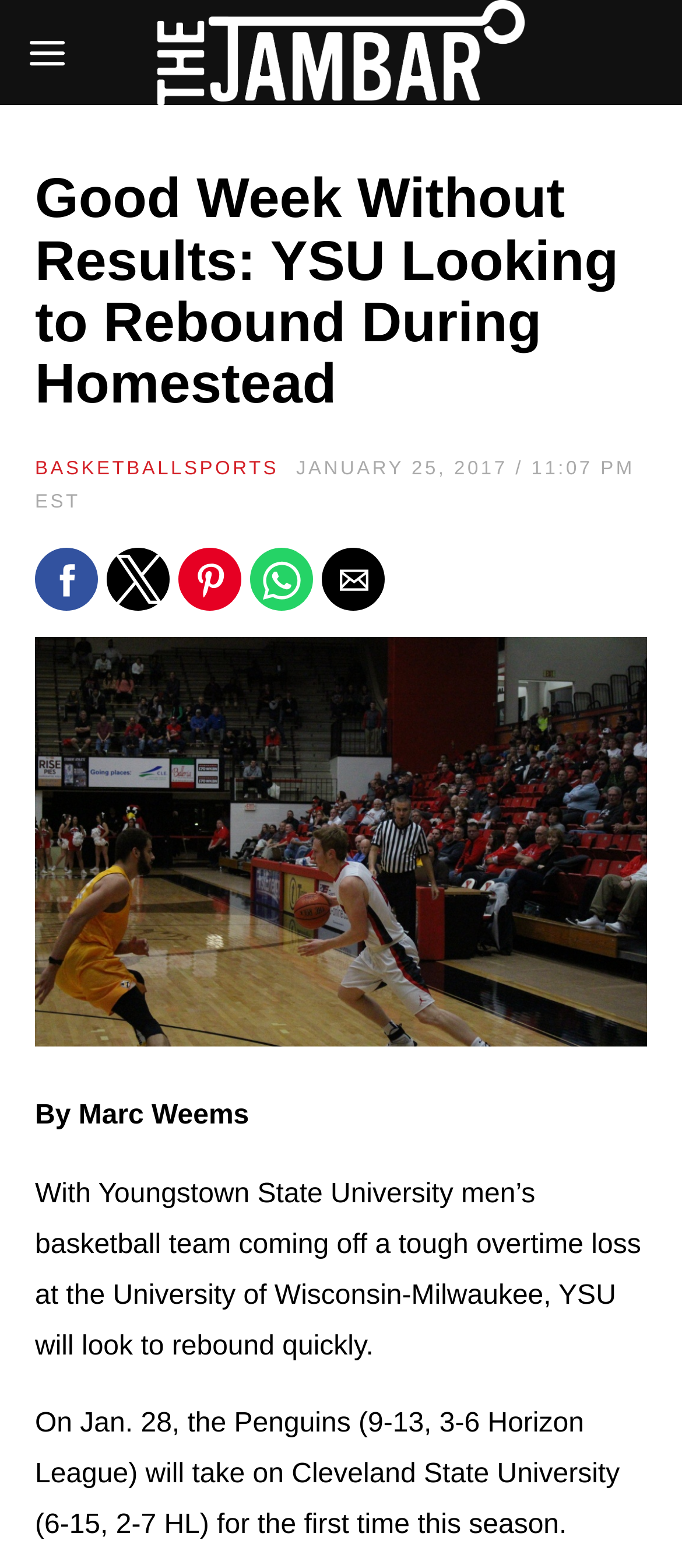What is the date of the article?
Refer to the image and offer an in-depth and detailed answer to the question.

The date can be found in the time element which contains the text 'JANUARY 25, 2017 / 11:07 PM EST'.